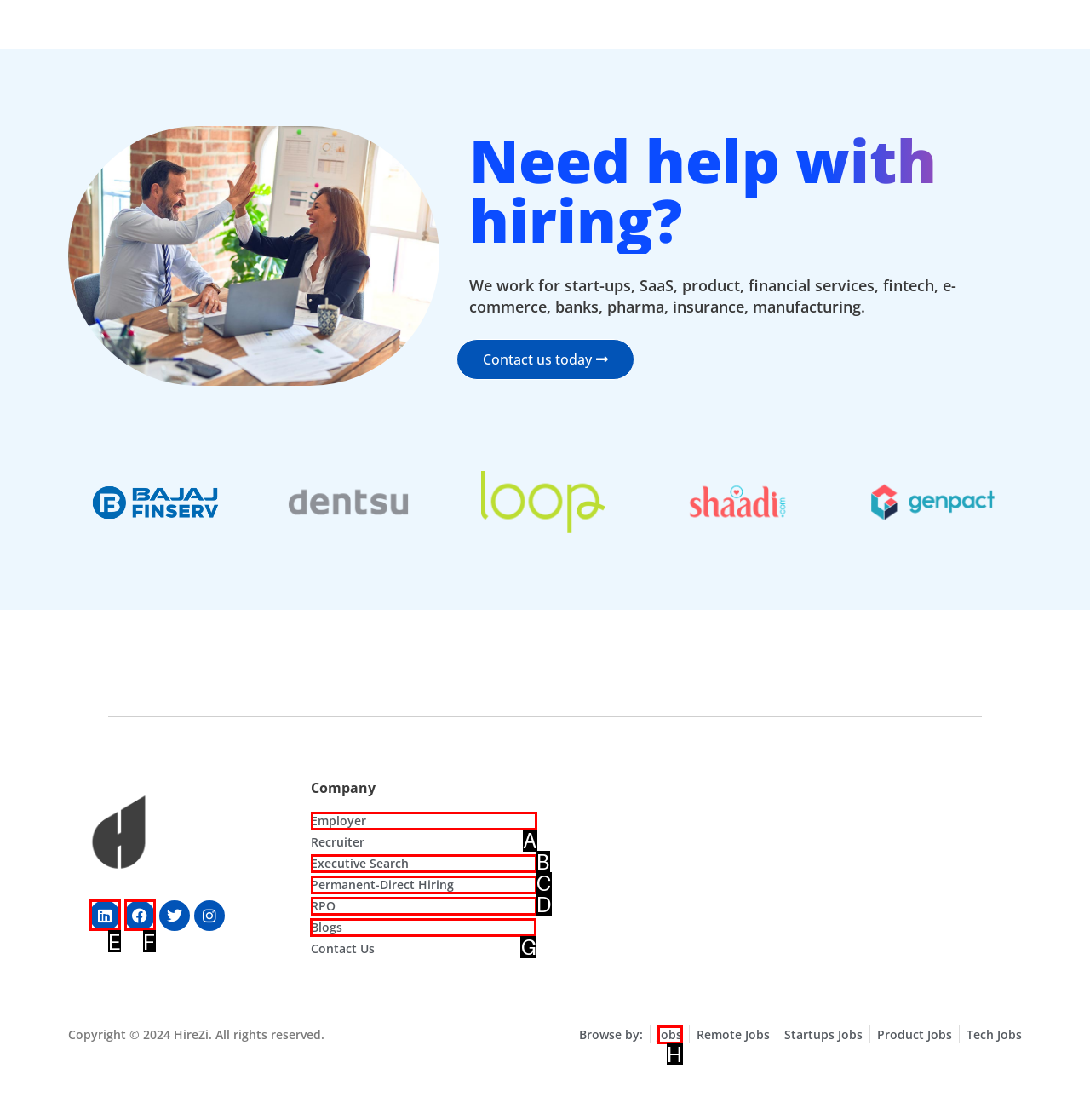Identify the correct option to click in order to accomplish the task: Read blogs Provide your answer with the letter of the selected choice.

G